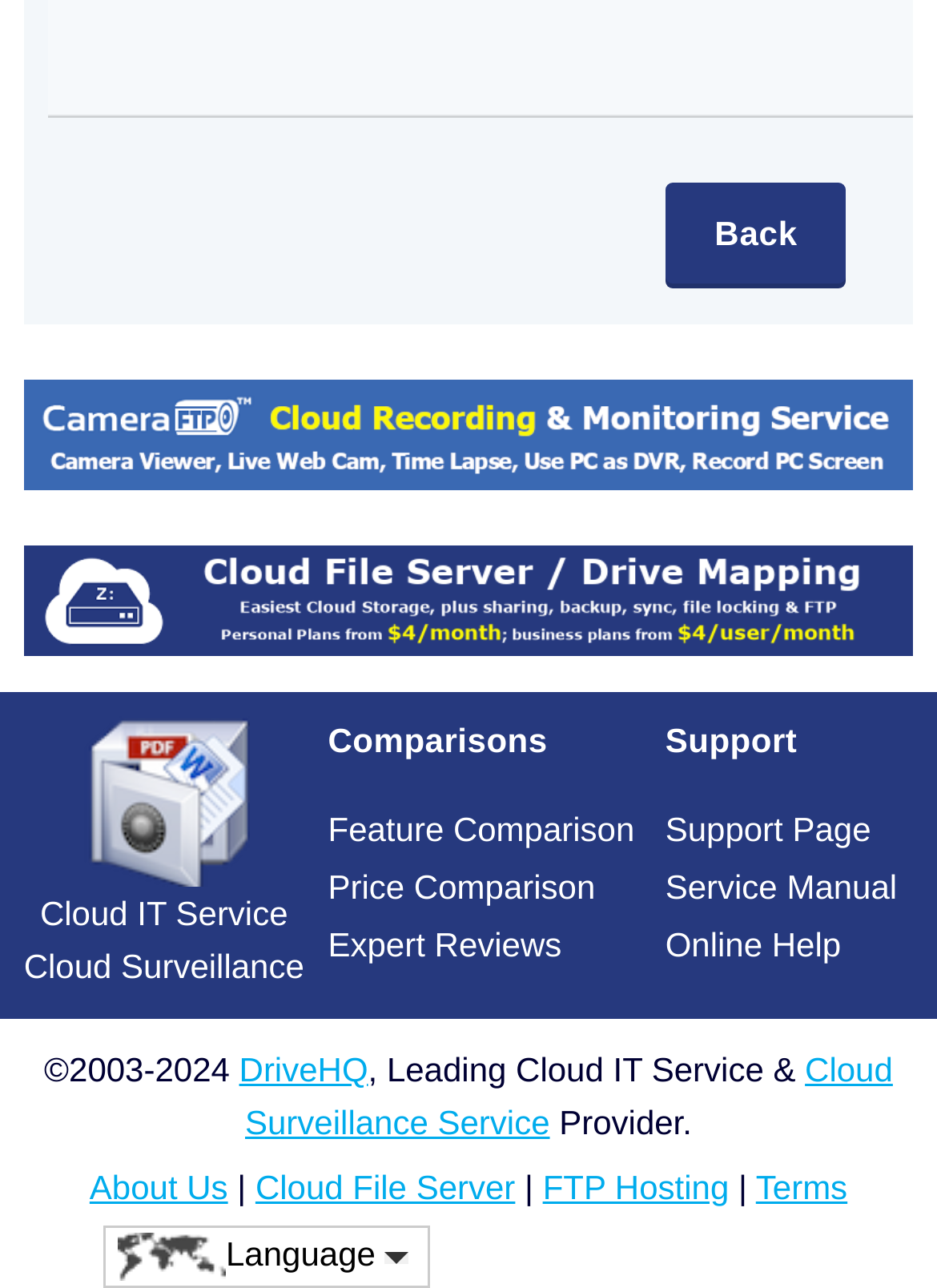How many headings are there on the webpage?
Could you give a comprehensive explanation in response to this question?

There are two headings on the webpage, 'Comparisons' and 'Support', which are used to categorize the links and content on the page.